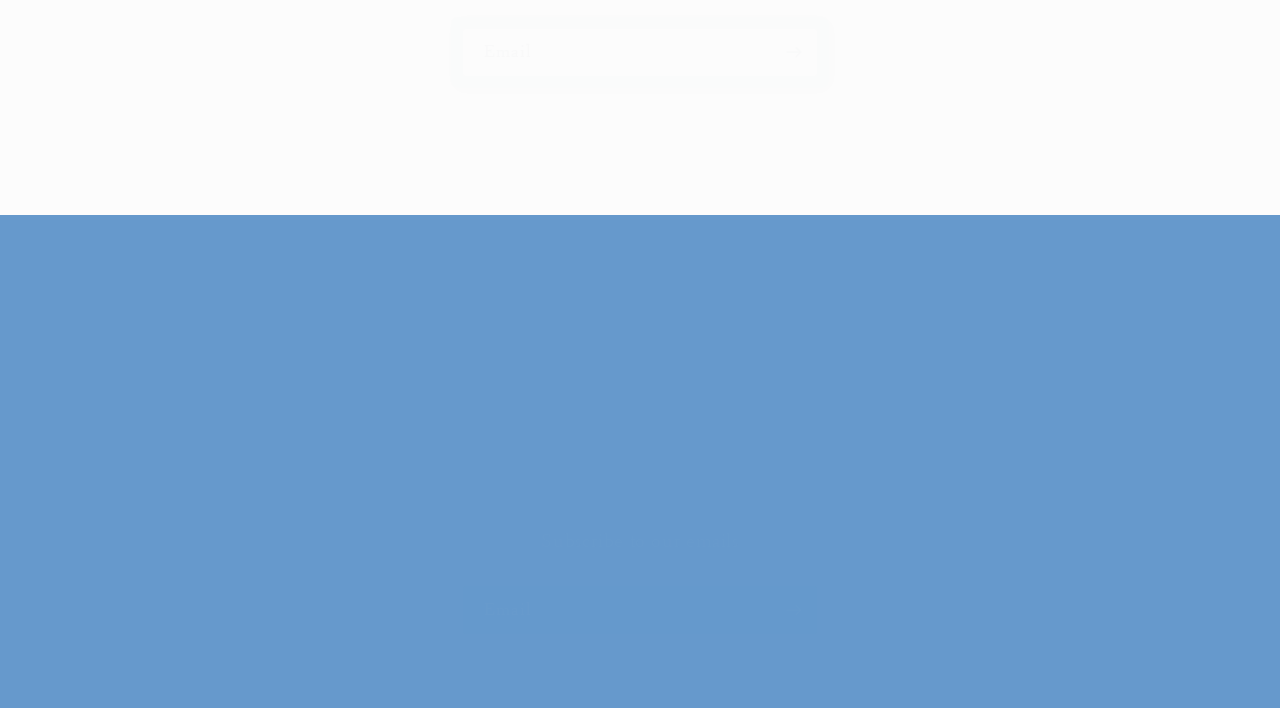Point out the bounding box coordinates of the section to click in order to follow this instruction: "Enter email address".

[0.362, 0.041, 0.638, 0.107]